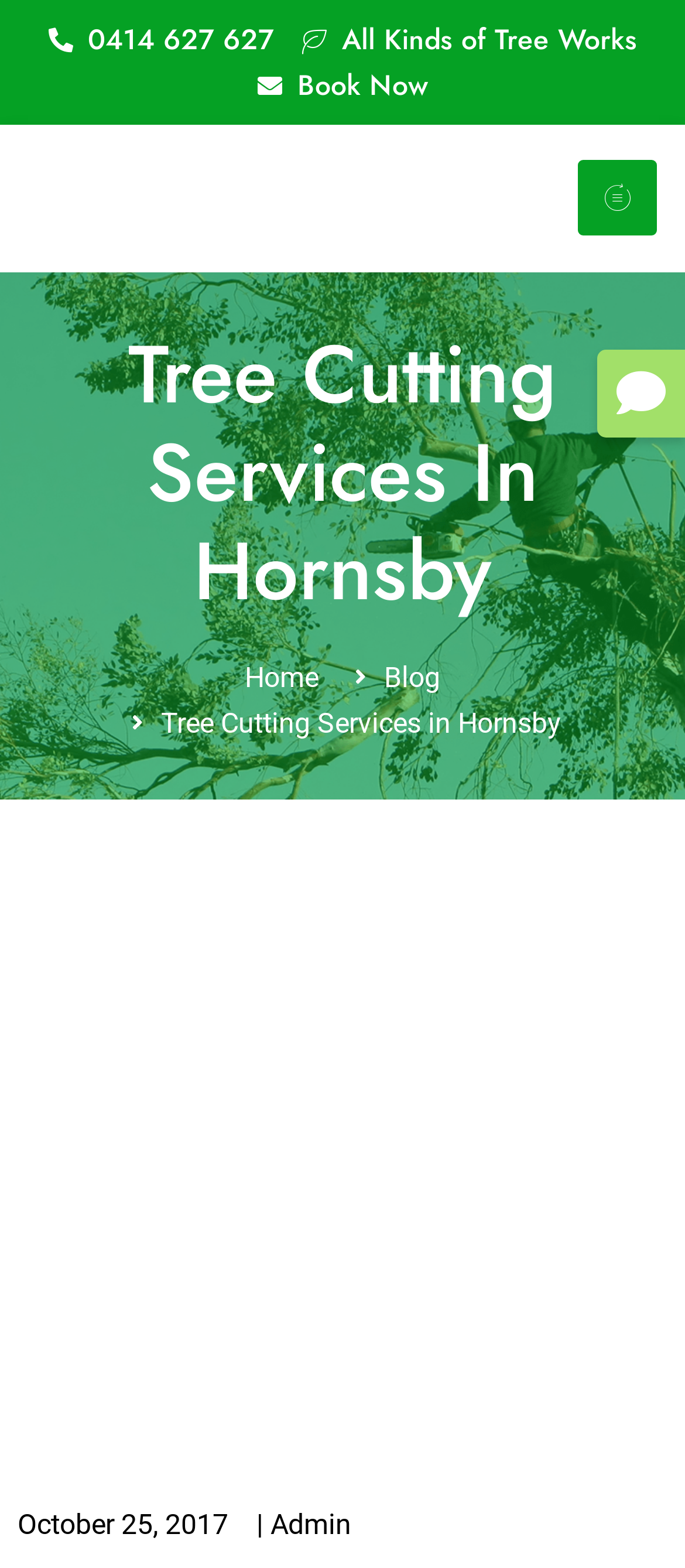Based on the image, give a detailed response to the question: What is the date of the latest article?

I found the date by looking at the link element with the text 'October 25, 2017' which is likely the date of the latest article.